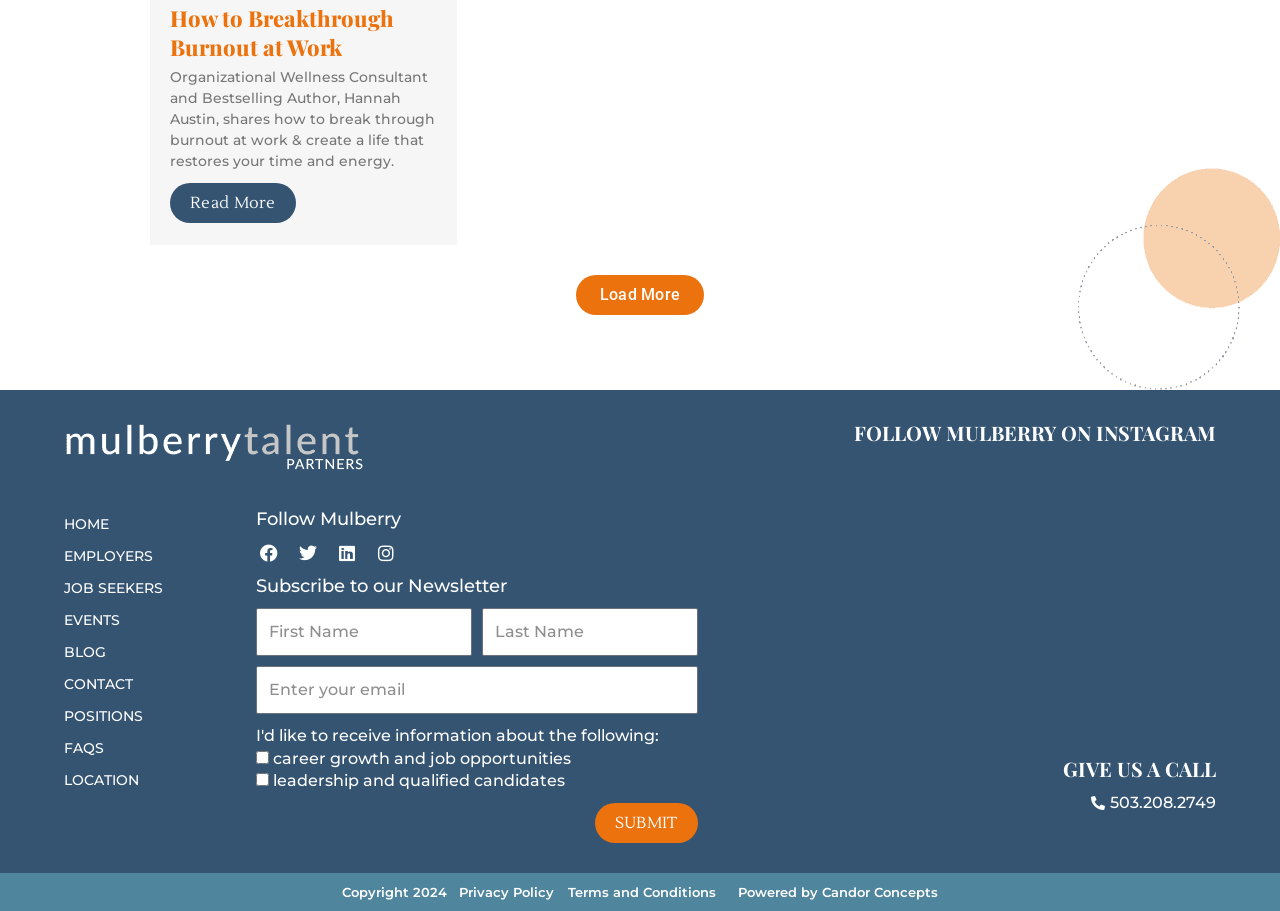Pinpoint the bounding box coordinates of the clickable element to carry out the following instruction: "Click the 'Load More' button."

[0.45, 0.302, 0.55, 0.345]